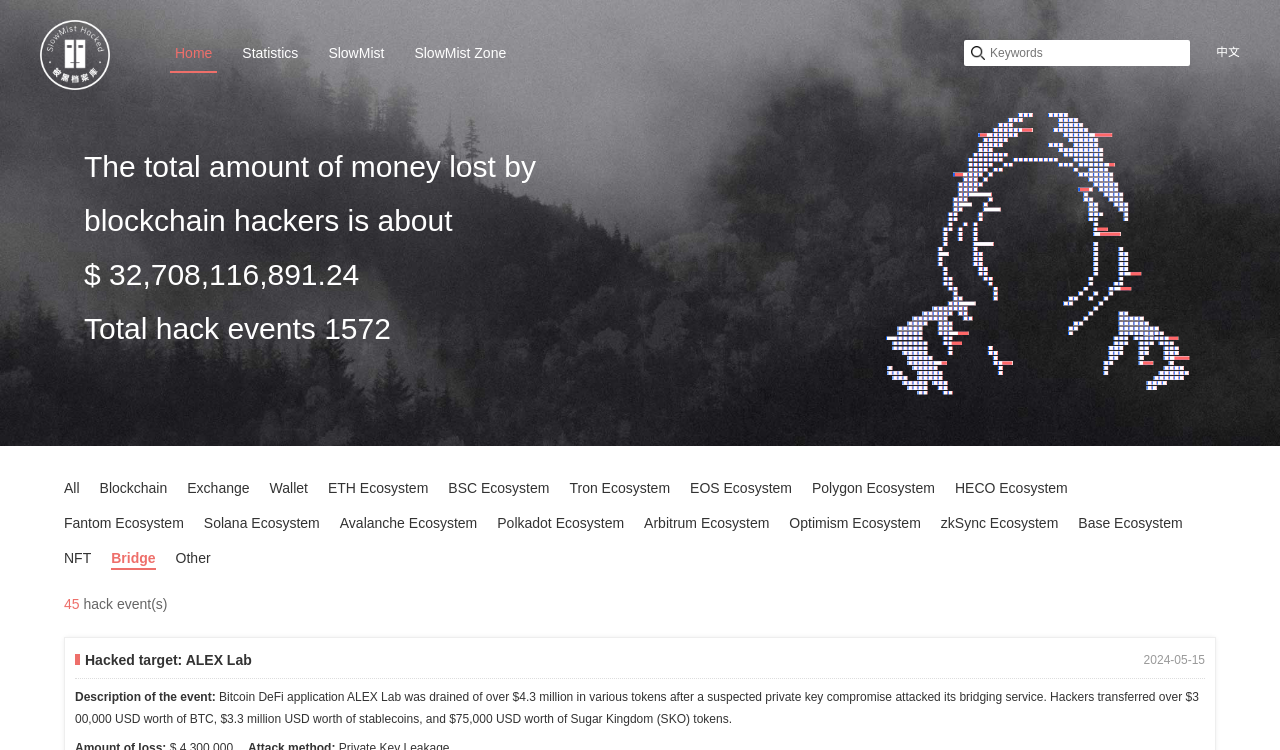Locate the bounding box coordinates of the clickable part needed for the task: "View the Blockchain hack events".

[0.078, 0.64, 0.131, 0.661]